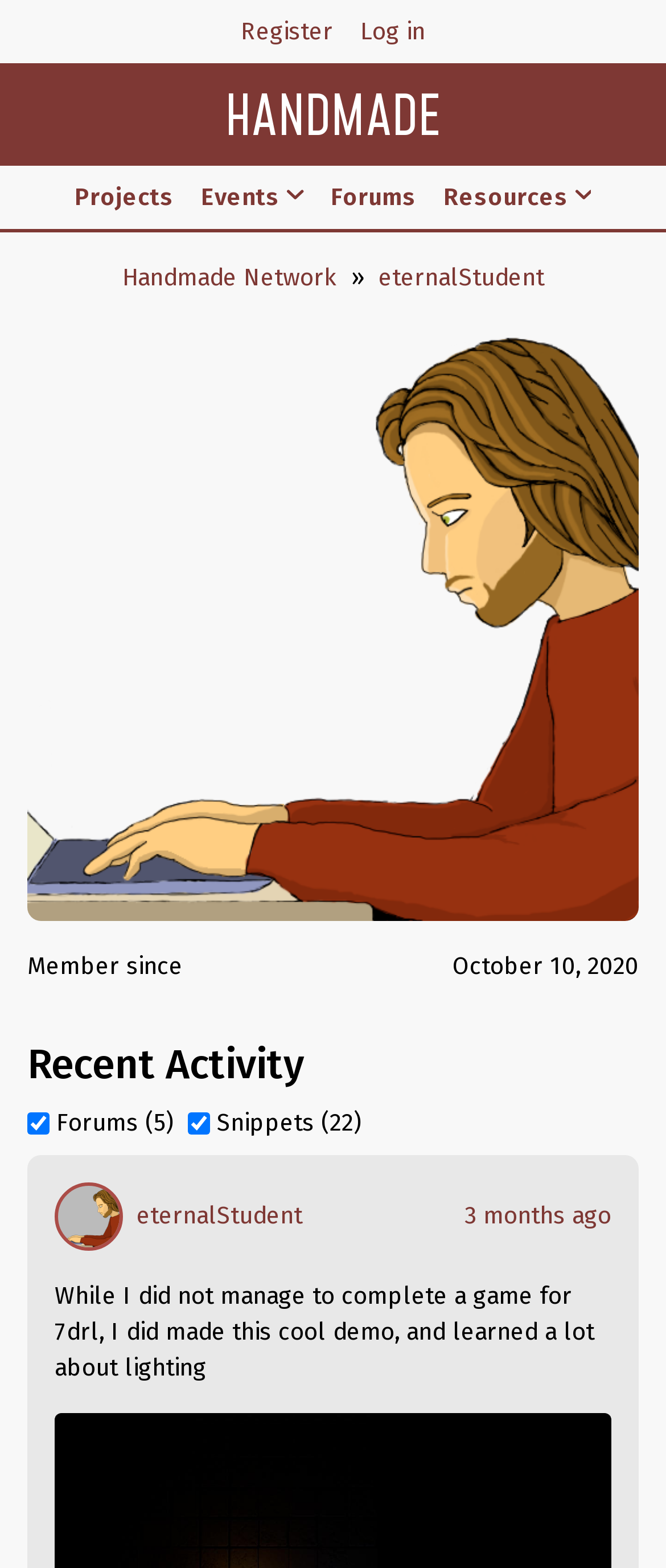Please answer the following question using a single word or phrase: What is the username of the user?

eternalStudent